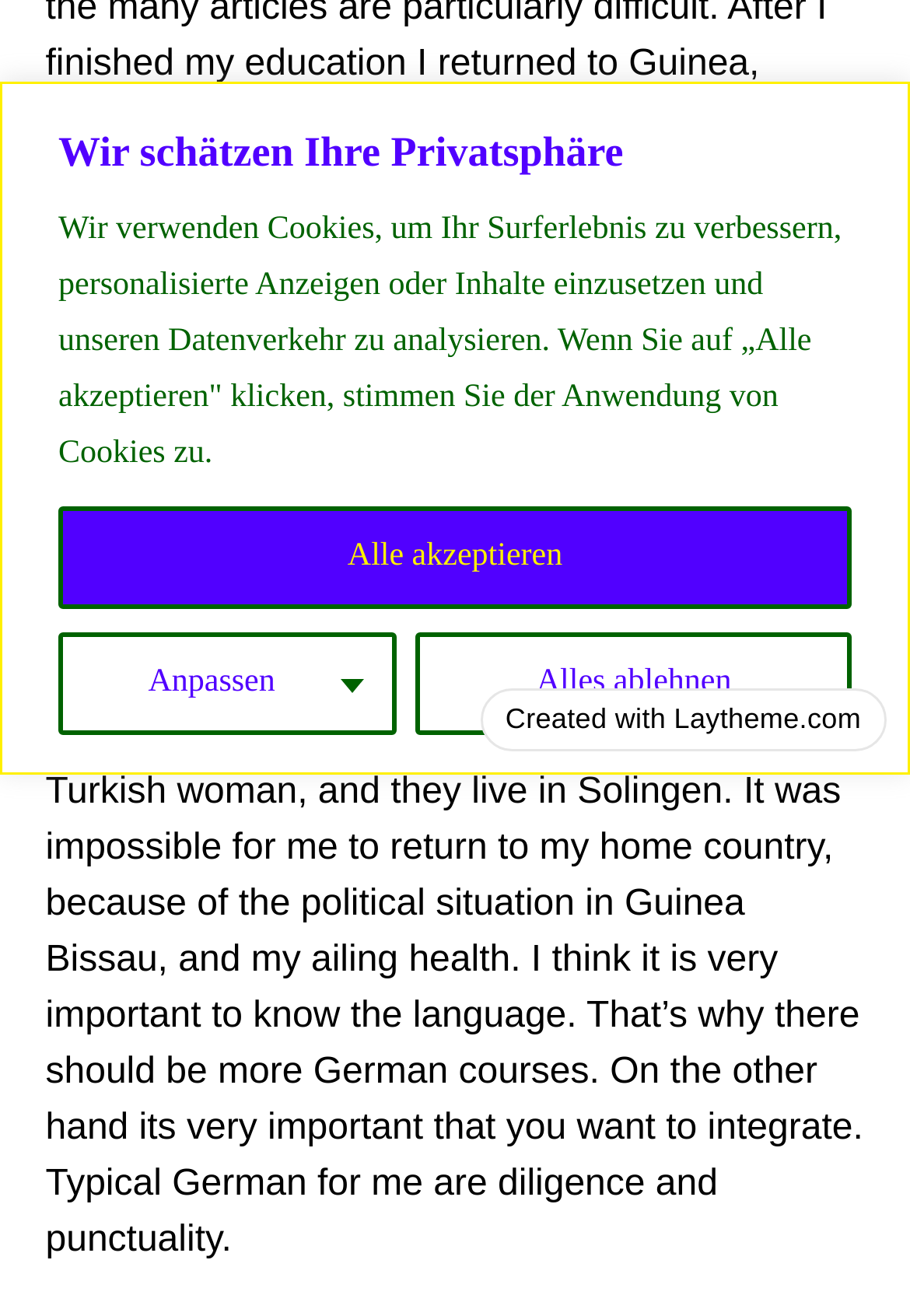Find the coordinates for the bounding box of the element with this description: "Alles ablehnen".

[0.457, 0.48, 0.936, 0.558]